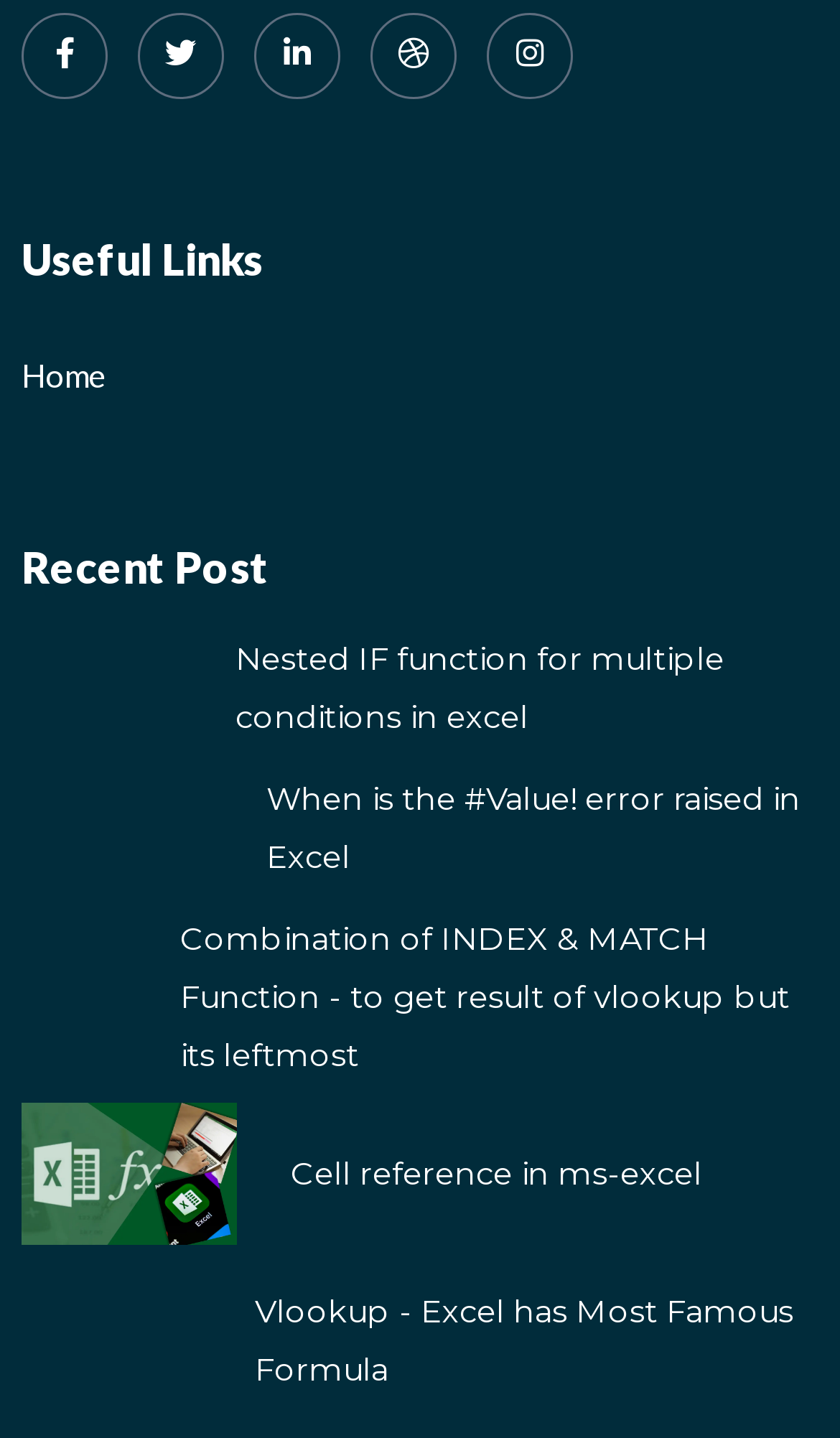For the element described, predict the bounding box coordinates as (top-left x, top-left y, bottom-right x, bottom-right y). All values should be between 0 and 1. Element description: aria-label="Twitter"

[0.164, 0.009, 0.267, 0.069]